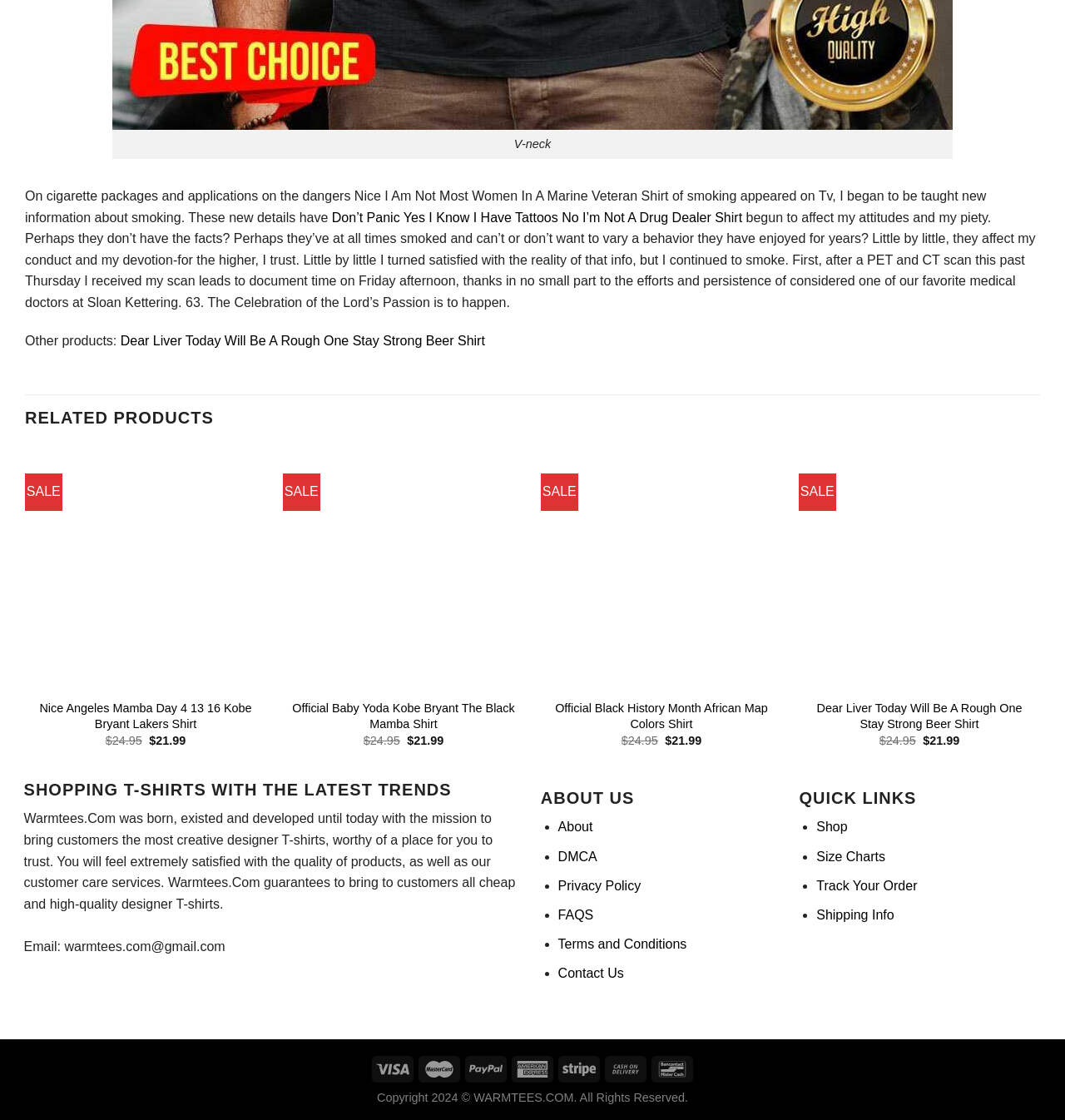Kindly determine the bounding box coordinates for the area that needs to be clicked to execute this instruction: "Call the phone number for a private Chemical Health Evaluation".

None